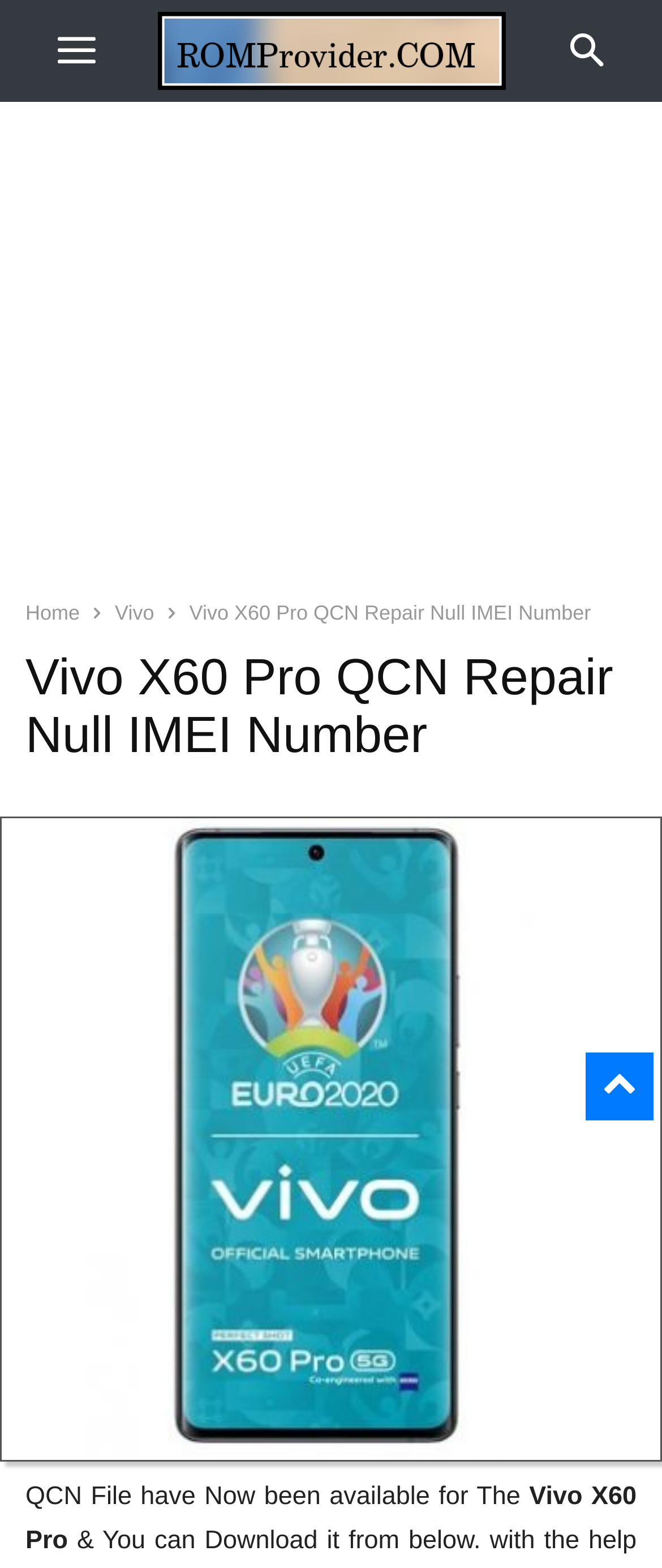Determine the main headline of the webpage and provide its text.

Vivo X60 Pro QCN Repair Null IMEI Number